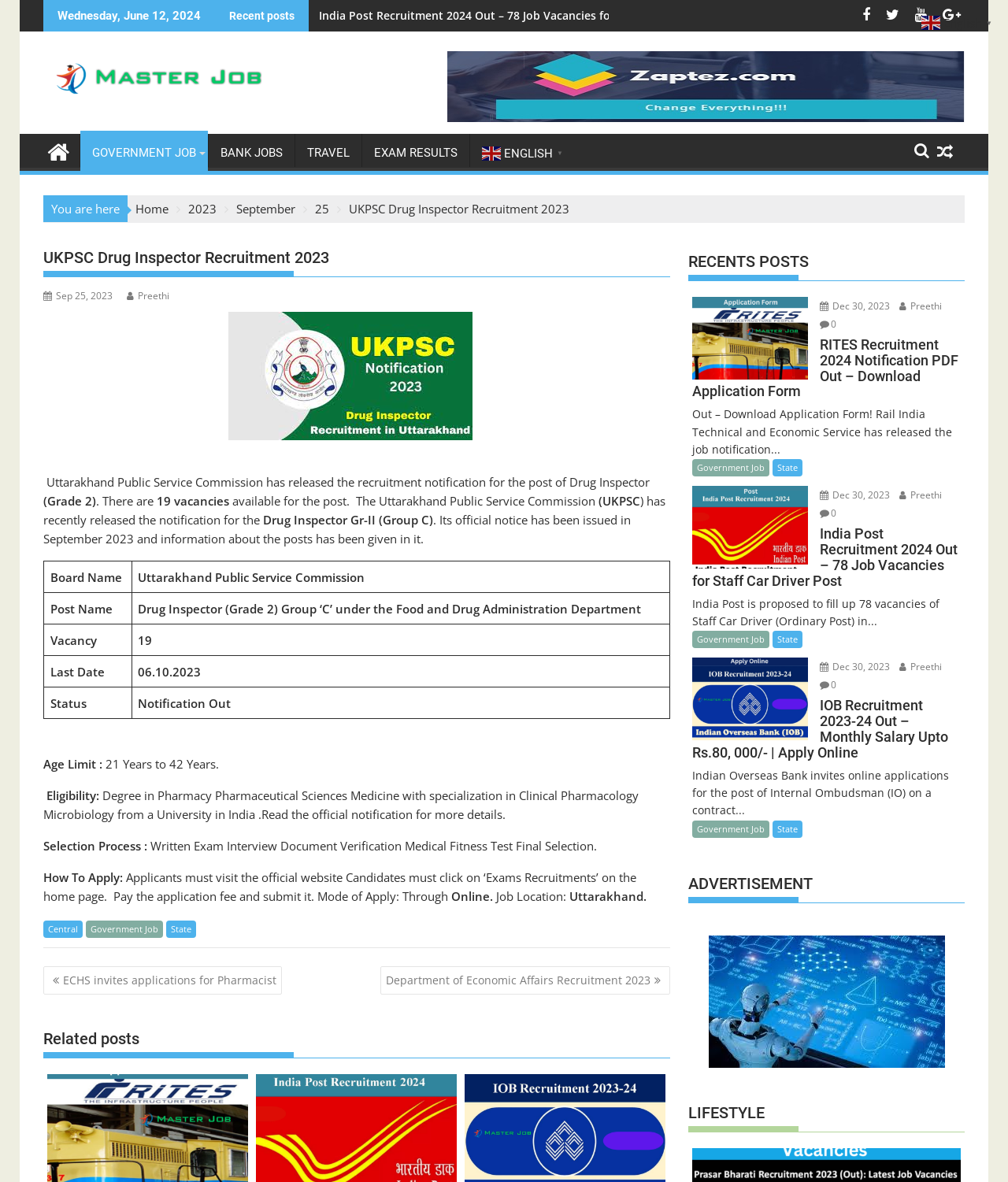Highlight the bounding box coordinates of the element that should be clicked to carry out the following instruction: "Learn about Ambulance PNG usage". The coordinates must be given as four float numbers ranging from 0 to 1, i.e., [left, top, right, bottom].

None